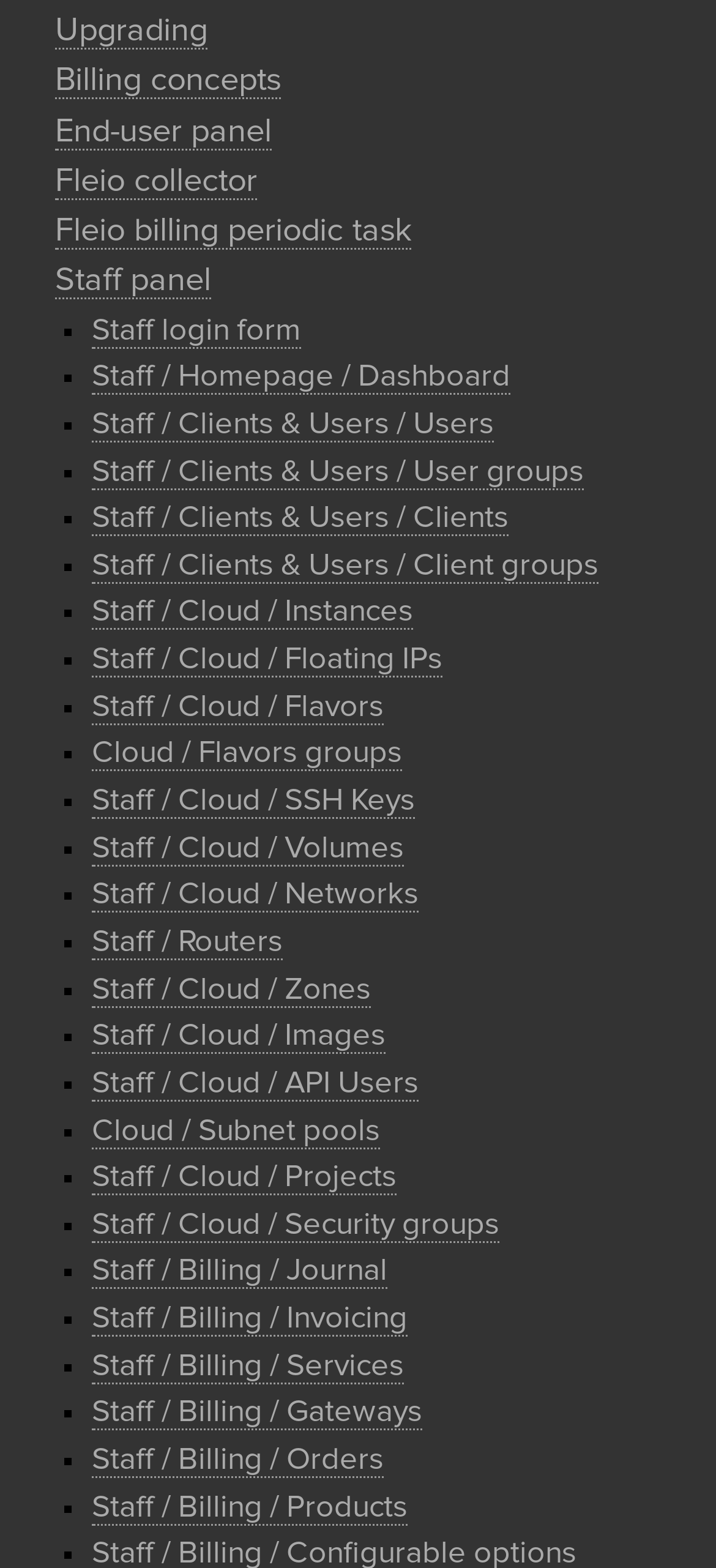Provide the bounding box coordinates for the specified HTML element described in this description: "Staff / Homepage / Dashboard". The coordinates should be four float numbers ranging from 0 to 1, in the format [left, top, right, bottom].

[0.128, 0.23, 0.713, 0.252]